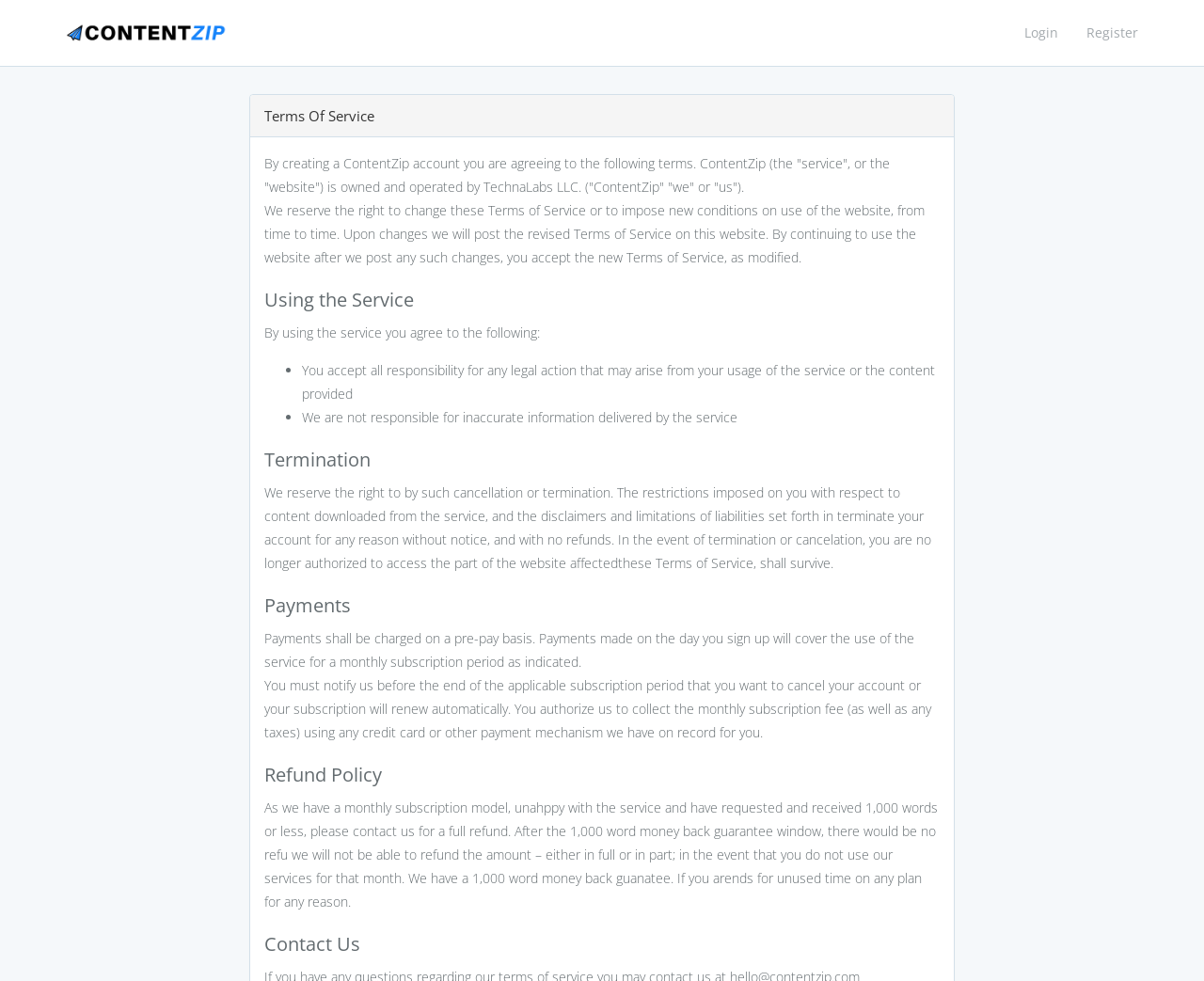Explain in detail what you observe on this webpage.

The webpage appears to be a terms of service agreement for ContentZip, a website owned and operated by TechnaLabs LLC. At the top of the page, there is a link to the website's logo, accompanied by a small image. To the right of the logo, there are two links, "Login" and "Register", which are positioned side by side.

Below the logo and links, there is a section of text that explains the terms of service, stating that by creating a ContentZip account, users agree to the terms outlined on the page. This section is followed by several headings, including "Using the Service", "Termination", "Payments", "Refund Policy", and "Contact Us", each of which is accompanied by a block of text that outlines the specific terms and conditions related to that topic.

The "Using the Service" section includes a list of two bullet points, which outline the user's responsibilities when using the service. The "Termination" section explains that ContentZip reserves the right to terminate a user's account at any time without notice or refund. The "Payments" section outlines the payment terms, including the fact that payments are charged on a pre-pay basis and will automatically renew unless cancelled. The "Refund Policy" section explains the conditions under which a user may be eligible for a refund, including a 1,000-word money-back guarantee. Finally, the "Contact Us" section provides a heading, but no additional text or contact information is provided.